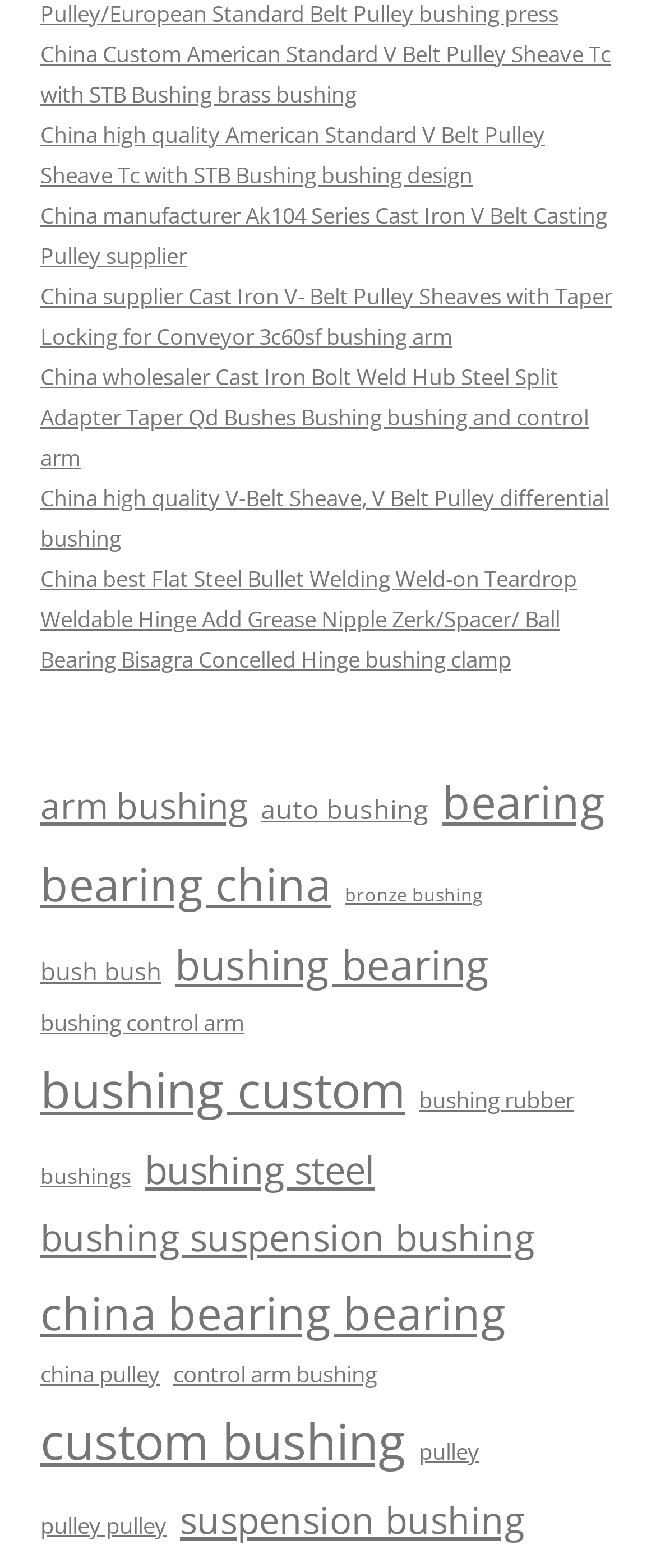What is the purpose of a 'bushing control arm'?
From the image, respond with a single word or phrase.

Suspension system